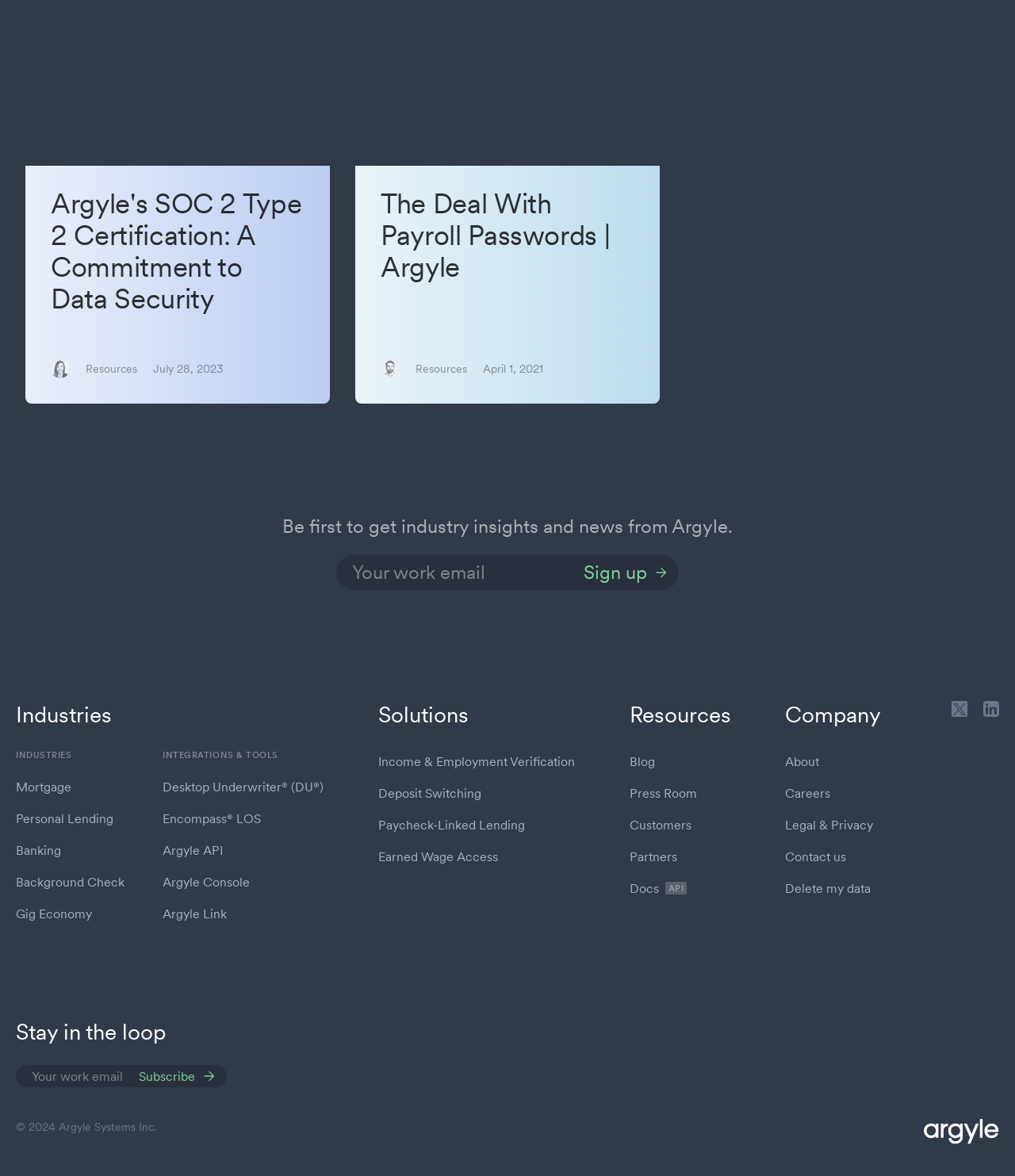For the element described, predict the bounding box coordinates as (top-left x, top-left y, bottom-right x, bottom-right y). All values should be between 0 and 1. Element description: Blog

[0.62, 0.636, 0.686, 0.658]